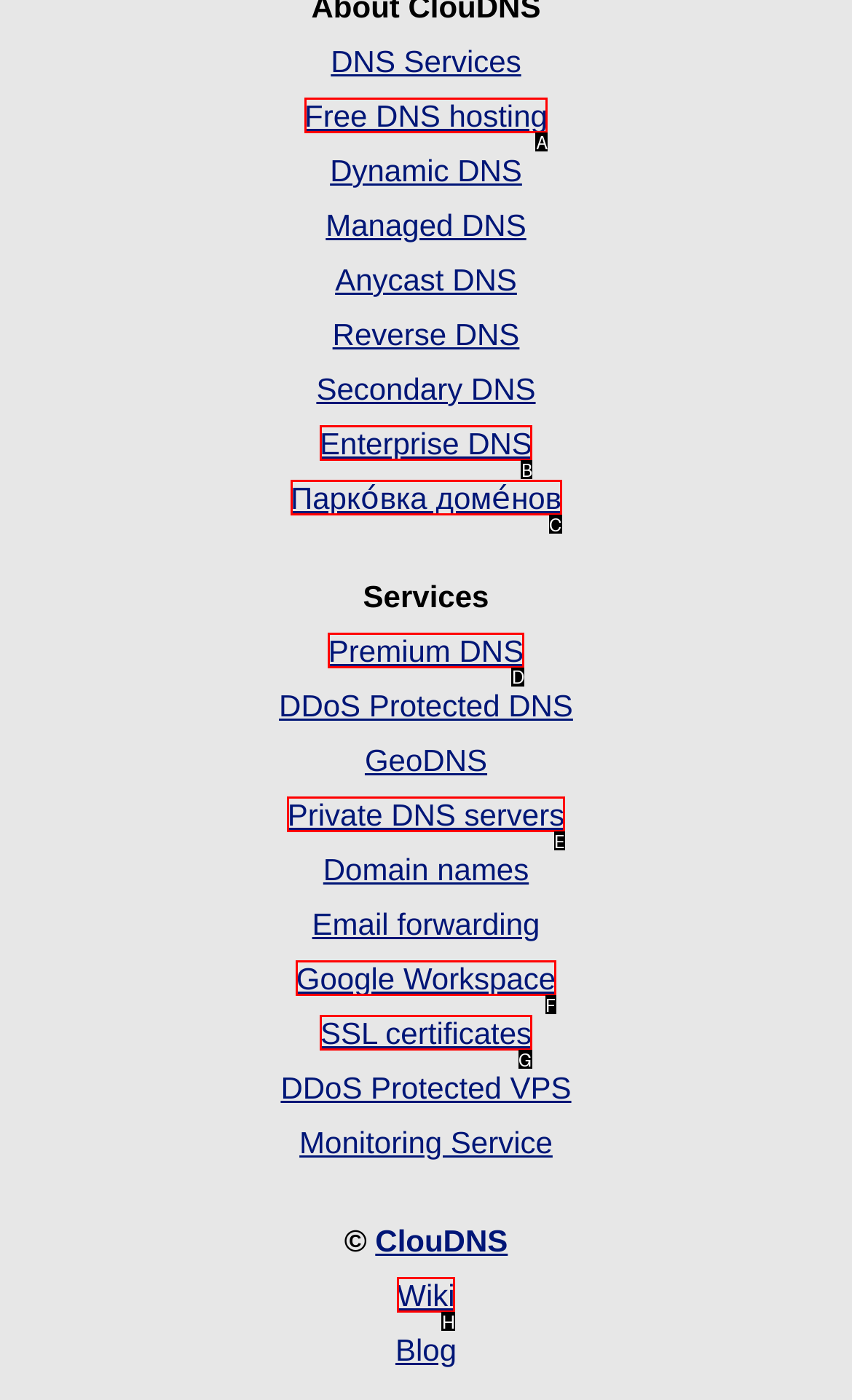Determine the HTML element to click for the instruction: View January 2023.
Answer with the letter corresponding to the correct choice from the provided options.

None